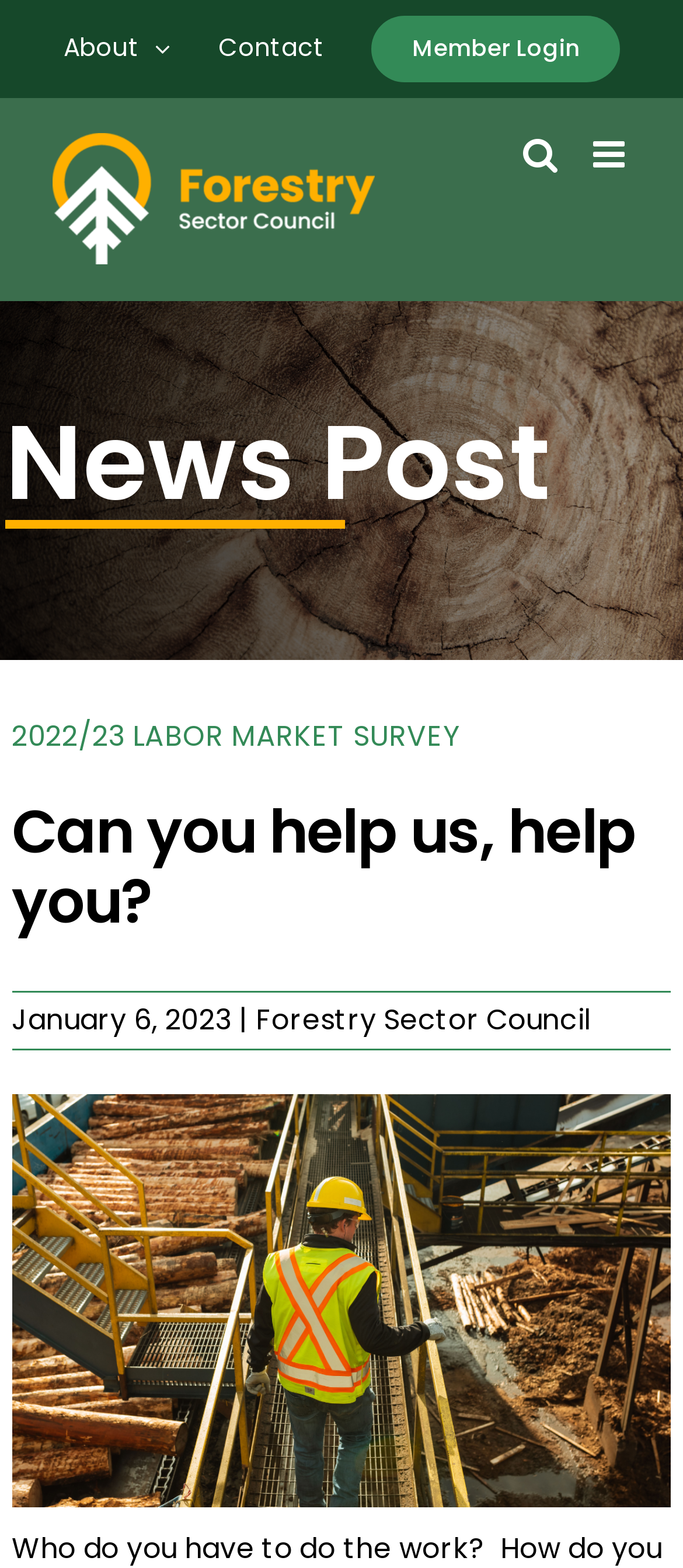Please provide a detailed answer to the question below by examining the image:
What is the logo of the Forestry Sector Council?

The logo is located at the top left corner of the webpage, and it is an image with a link to the Forestry Sector Council.